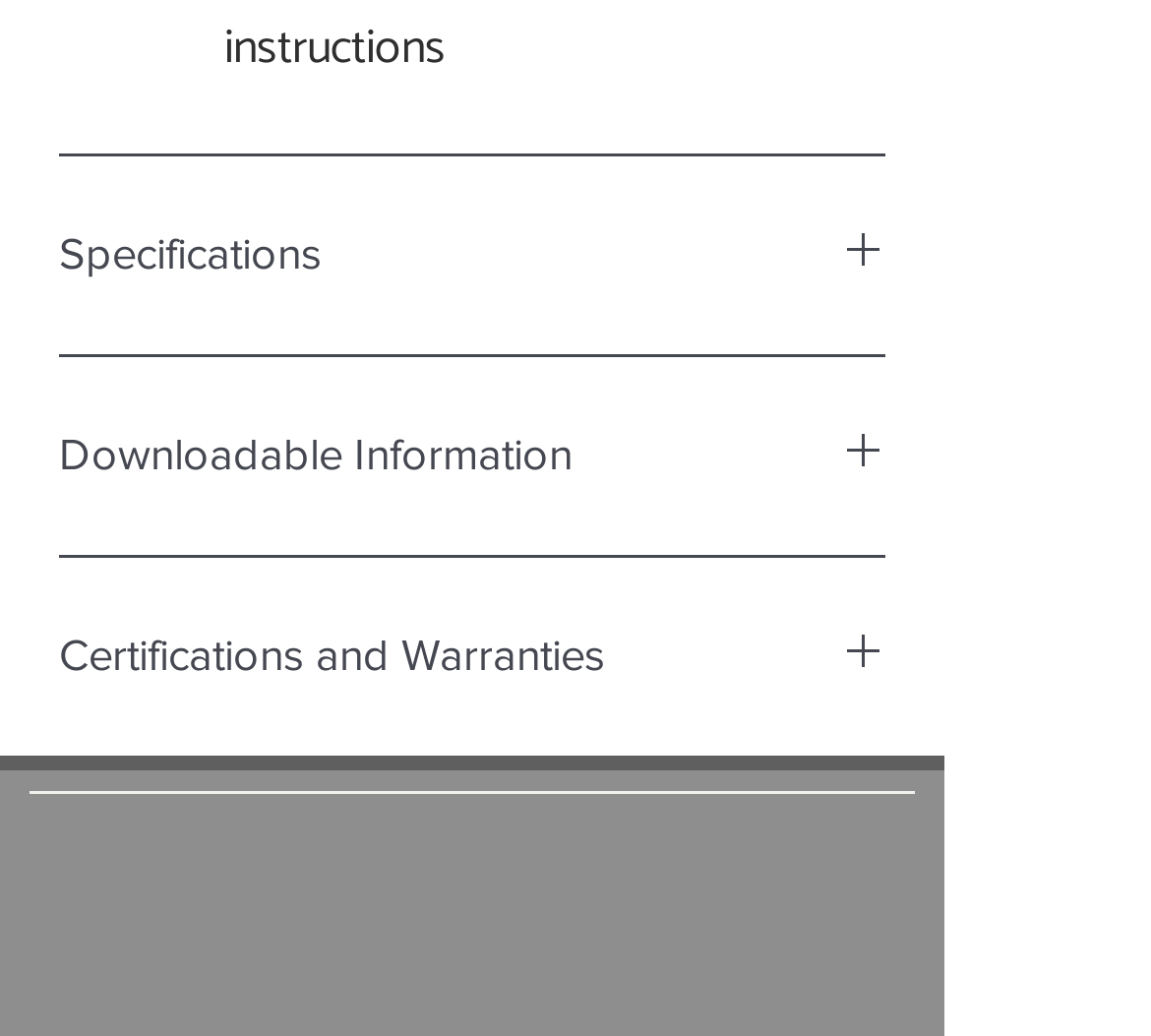What is the text below the social media icons?
Give a one-word or short-phrase answer derived from the screenshot.

© 2019 by Dyconn Faucet